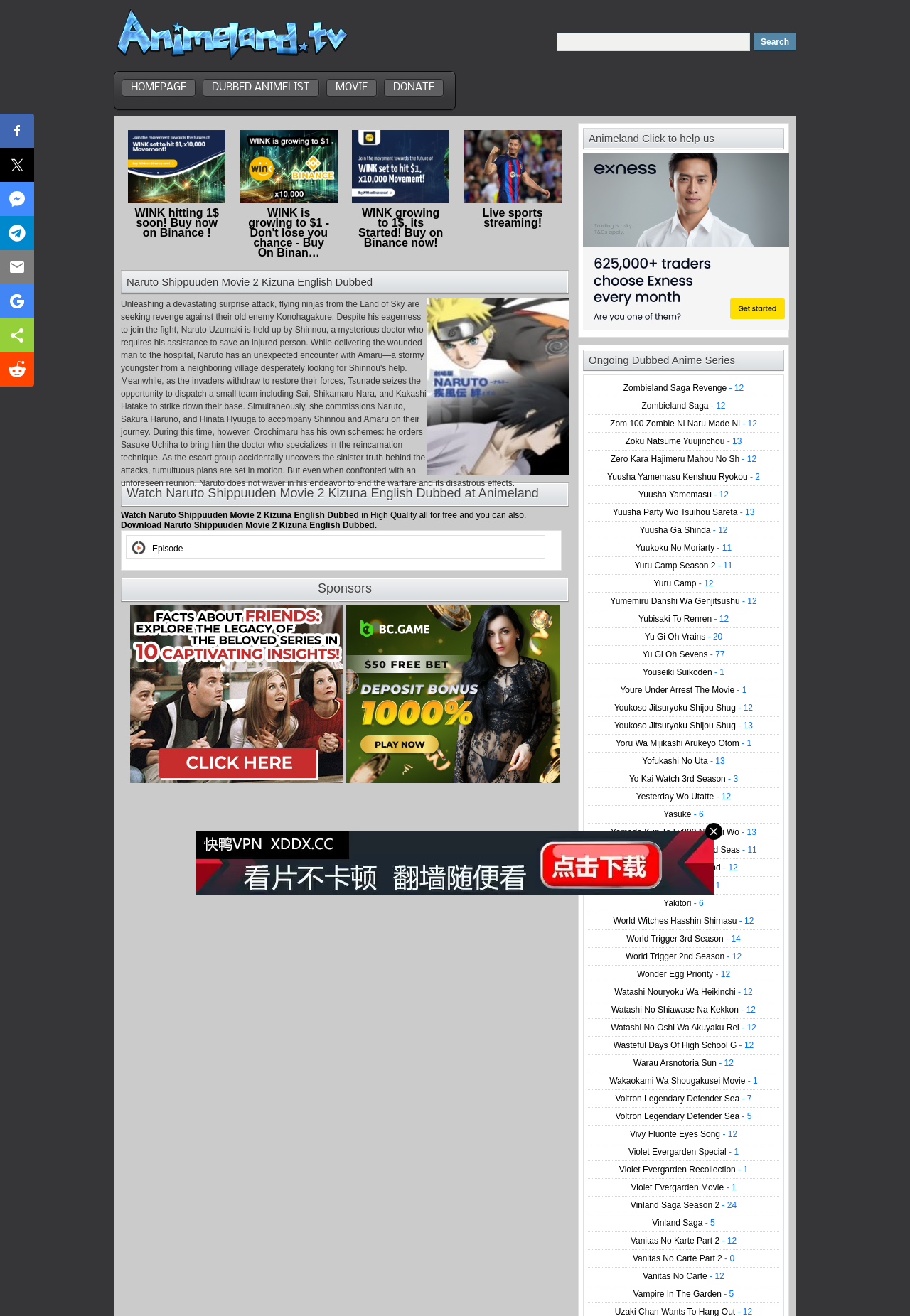Locate the bounding box coordinates of the element that needs to be clicked to carry out the instruction: "Search for anime". The coordinates should be given as four float numbers ranging from 0 to 1, i.e., [left, top, right, bottom].

[0.828, 0.025, 0.875, 0.038]